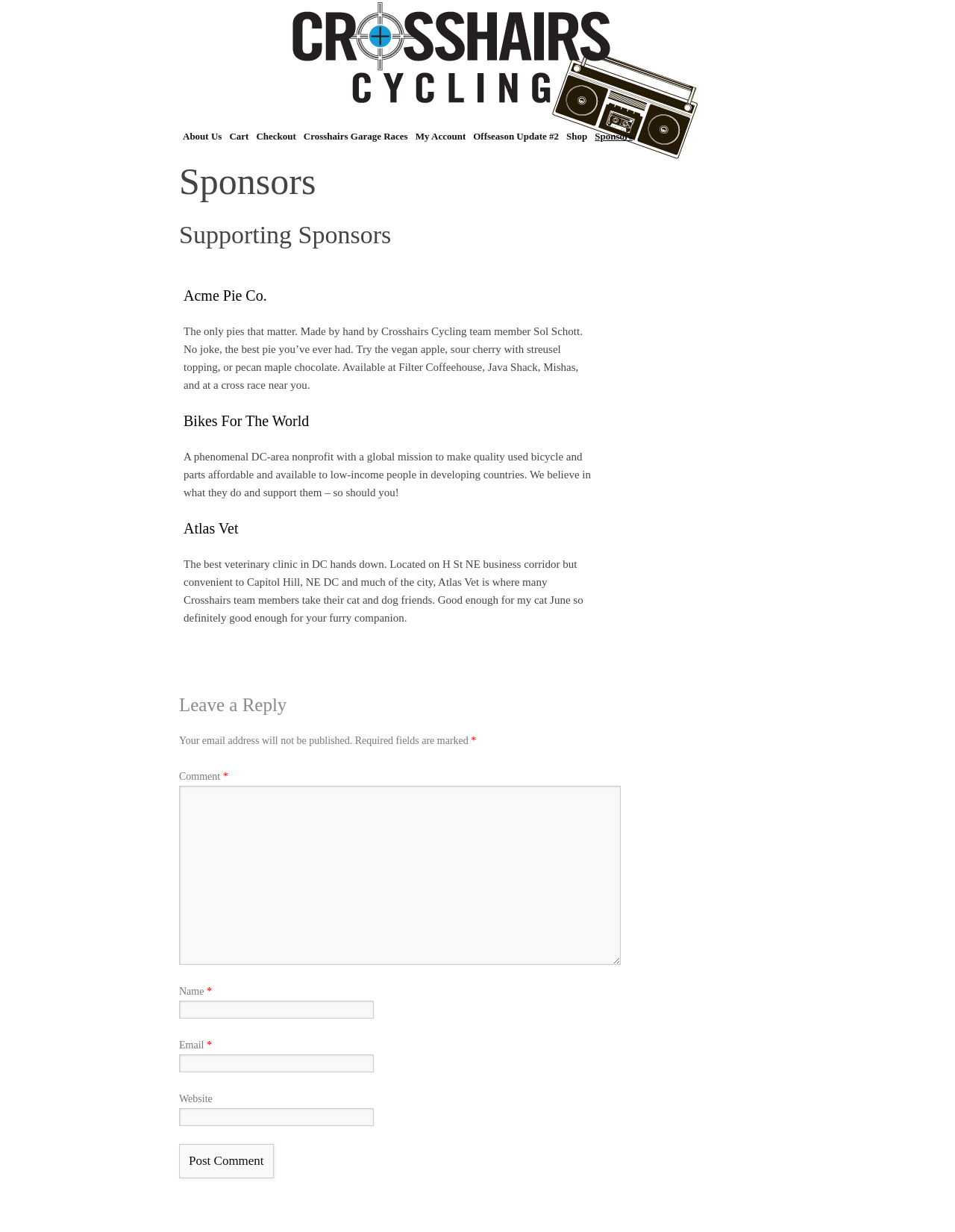What is the name of the veterinary clinic mentioned on the webpage?
Could you please answer the question thoroughly and with as much detail as possible?

I read the description of the sponsors and found that Atlas Vet is the name of the veterinary clinic mentioned on the webpage, which is located on H St NE business corridor.